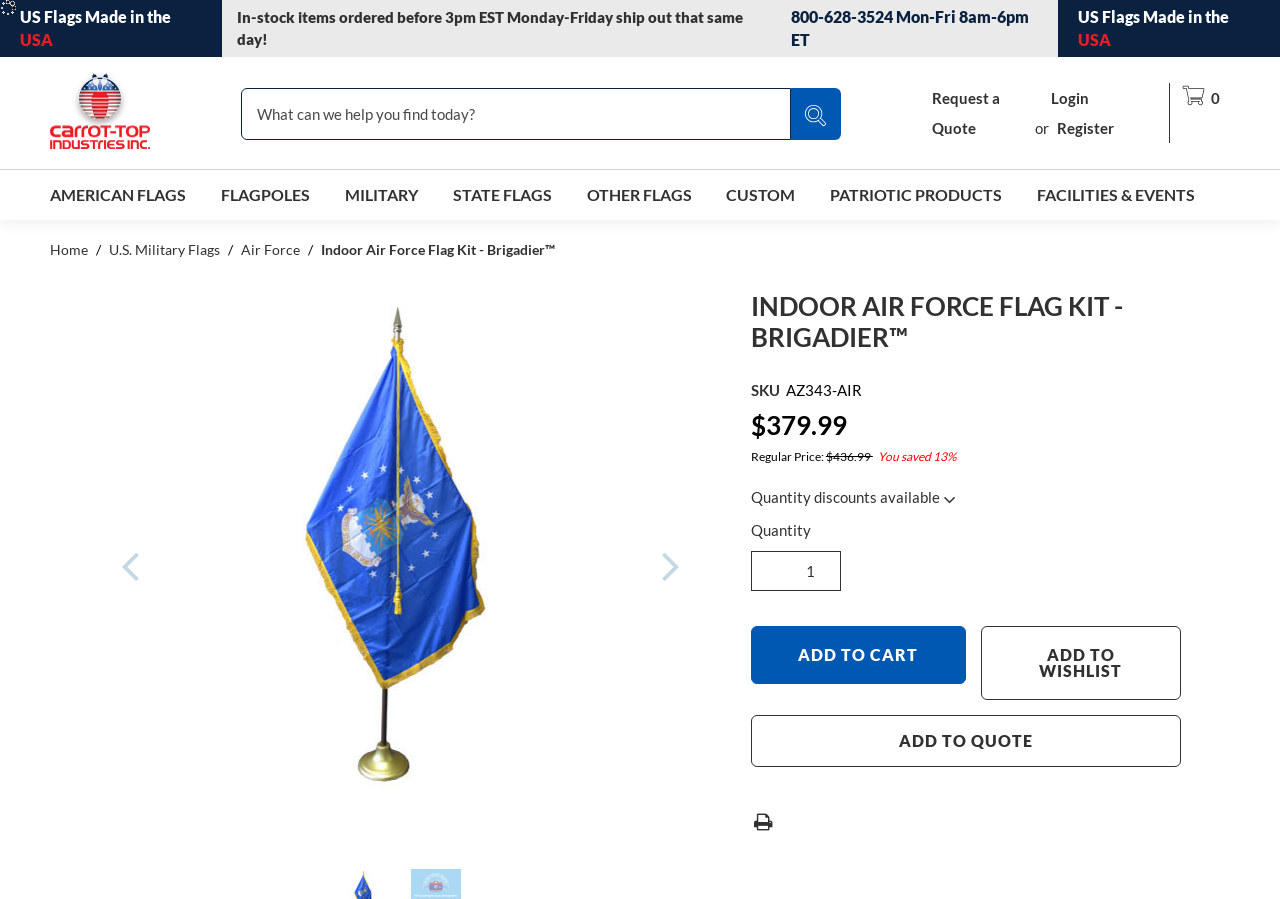Explain the features and main sections of the webpage comprehensively.

This webpage is an e-commerce page for an indoor Air Force flag kit. At the top left, there is a logo of Carrot-Top Industries with a link to the company's homepage. Next to the logo, there is a search bar where customers can search for products. On the top right, there are links to request a quote, log in, or register.

Below the top navigation, there is a horizontal menu with links to different categories, including American flags, flagpoles, military flags, state flags, and more. 

The main content of the page is dedicated to the Air Force flag kit. There is a large image of the product, which takes up most of the page's width. Above the image, there is a heading that reads "INDOOR AIR FORCE FLAG KIT - BRIGADIER™". Below the image, there is a section with product details, including the SKU, price, and a discount message indicating that the customer has saved 13%. 

Customers can adjust the quantity of the product they want to purchase using a spin button. There are three buttons below the product details: "ADD TO CART", "ADD TO WISHLIST", and "ADD TO QUOTE". On the bottom right, there is a link to print the product details.

Throughout the page, there are several static text elements providing additional information, such as a message about in-stock items shipping out the same day, and a phone number and email address for customer support.